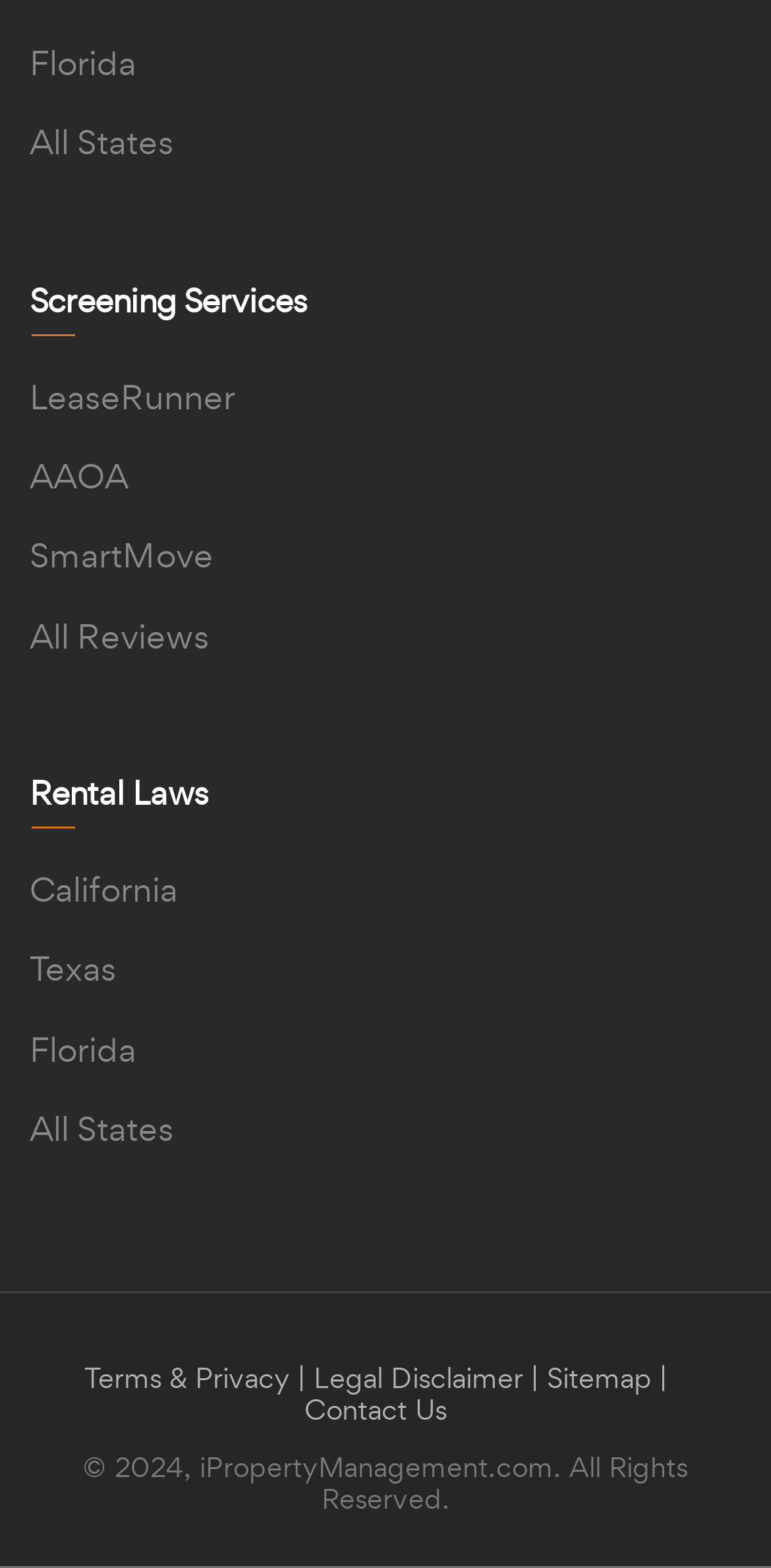Please respond to the question using a single word or phrase:
How many states are mentioned on the webpage?

3